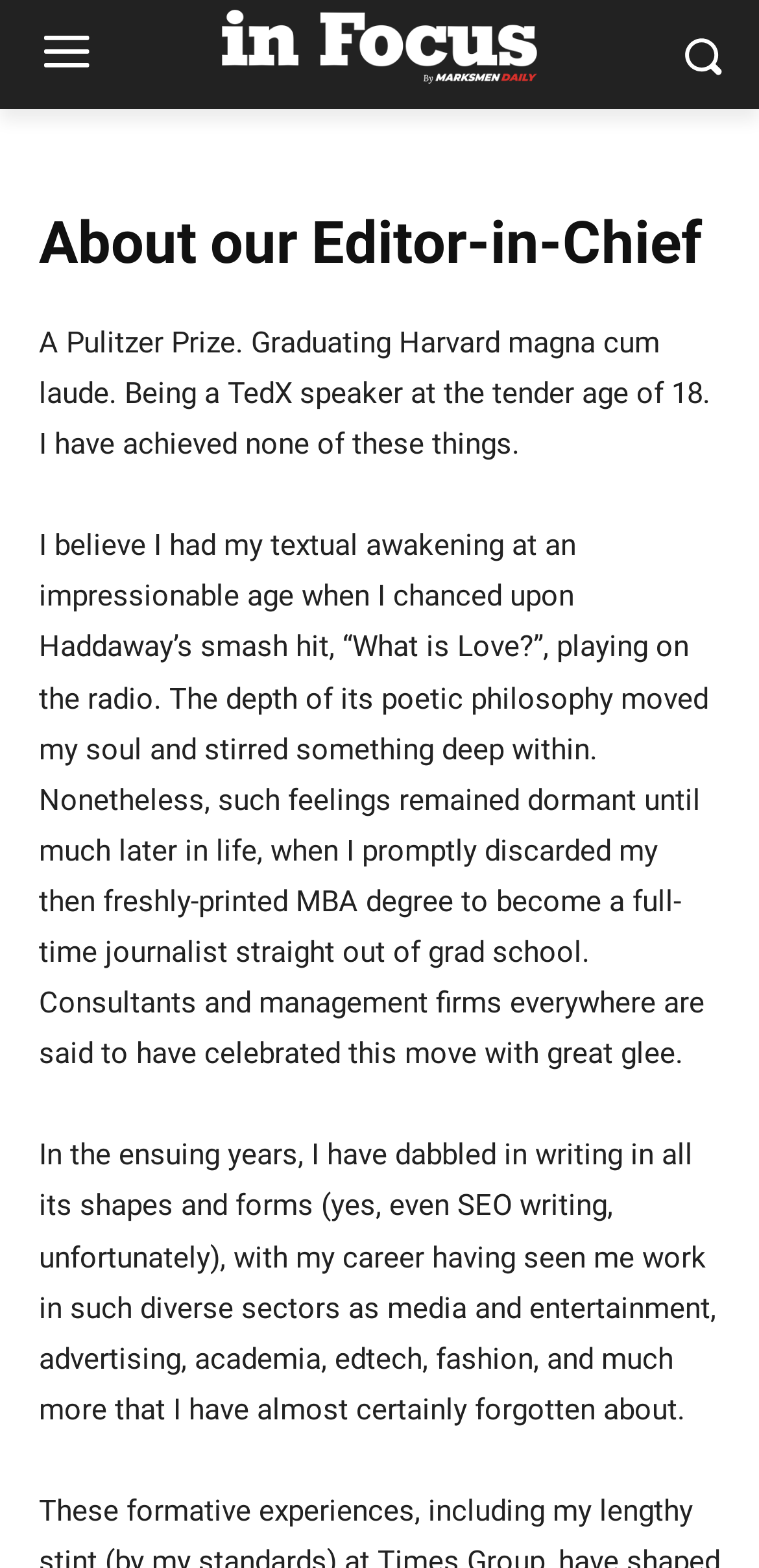Could you please study the image and provide a detailed answer to the question:
What is the profession of the Editor-in-Chief?

Based on the text, it is mentioned that the Editor-in-Chief 'promptly discarded my then freshly-printed MBA degree to become a full-time journalist straight out of grad school', indicating that the Editor-in-Chief is a journalist.